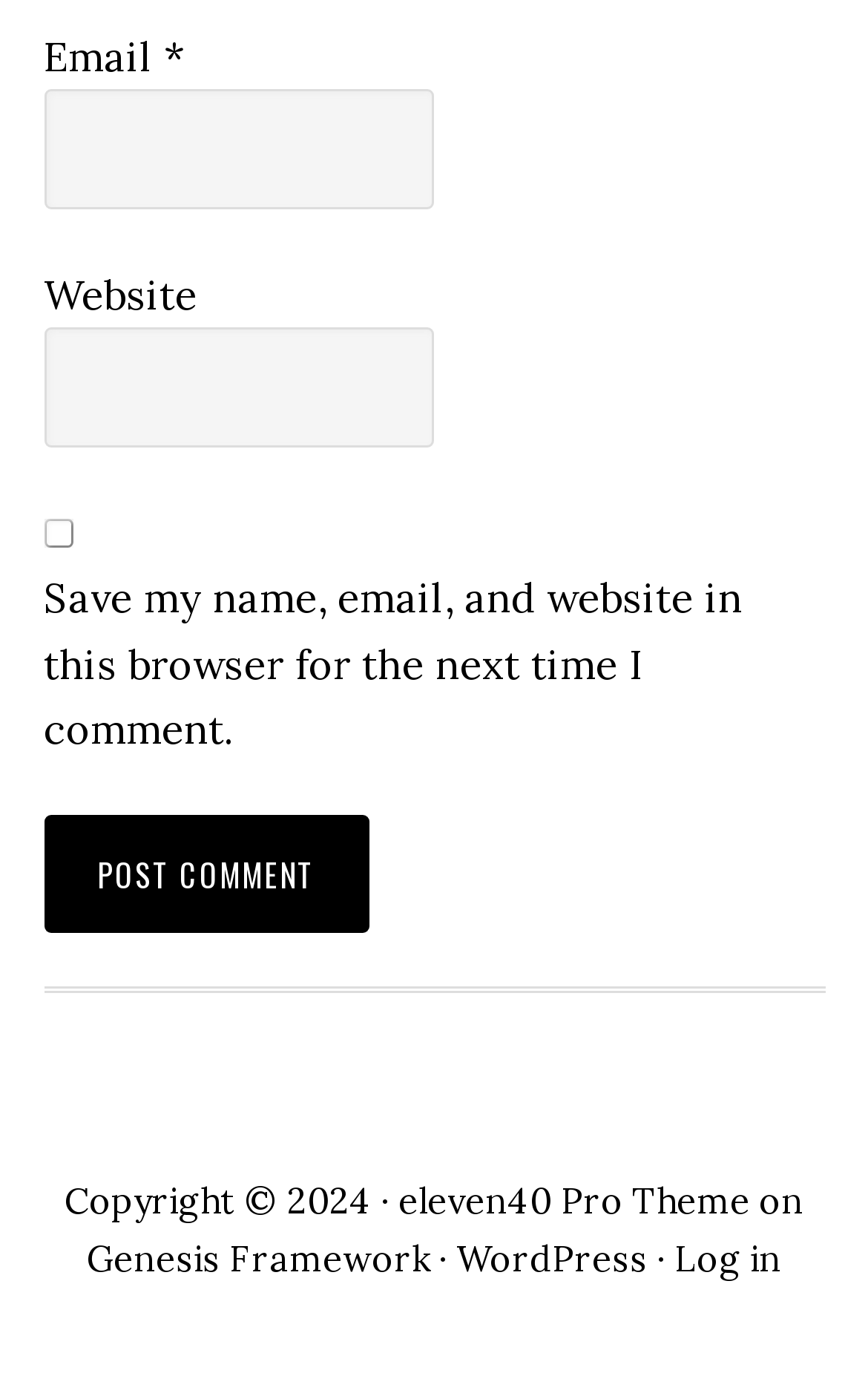Highlight the bounding box coordinates of the region I should click on to meet the following instruction: "Post a comment".

[0.05, 0.592, 0.424, 0.678]